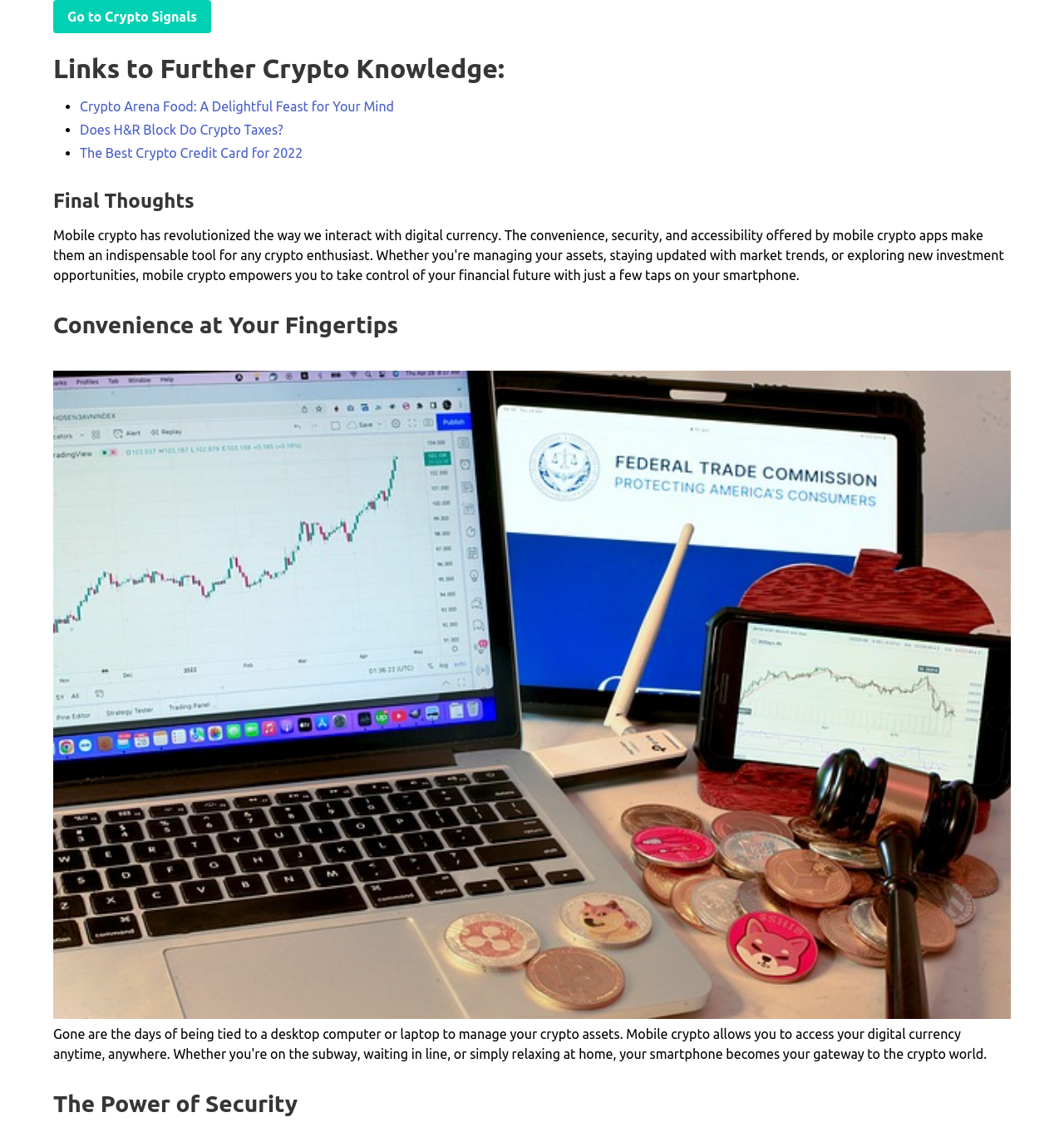What is the last link about?
Answer the question with detailed information derived from the image.

The last link is 'The Best Crypto Credit Card for 2022', which suggests that it provides information or reviews about the best cryptocurrency credit cards available in 2022.